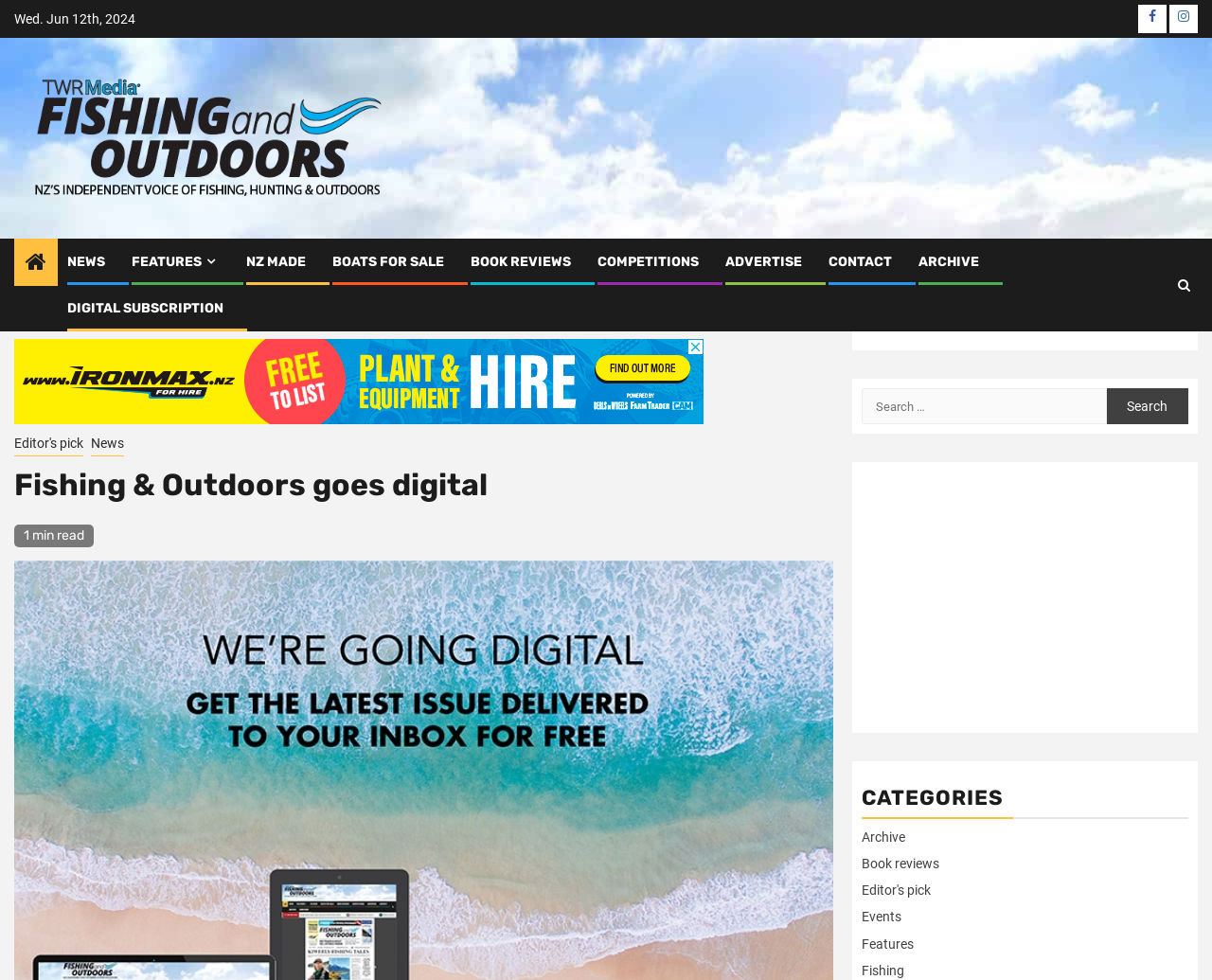What is the category of the link 'NZ MADE'?
Look at the image and construct a detailed response to the question.

I looked at the link 'NZ MADE' and found that it is categorized under 'FEATURES' since it is located next to the 'FEATURES' link in the navigation menu.